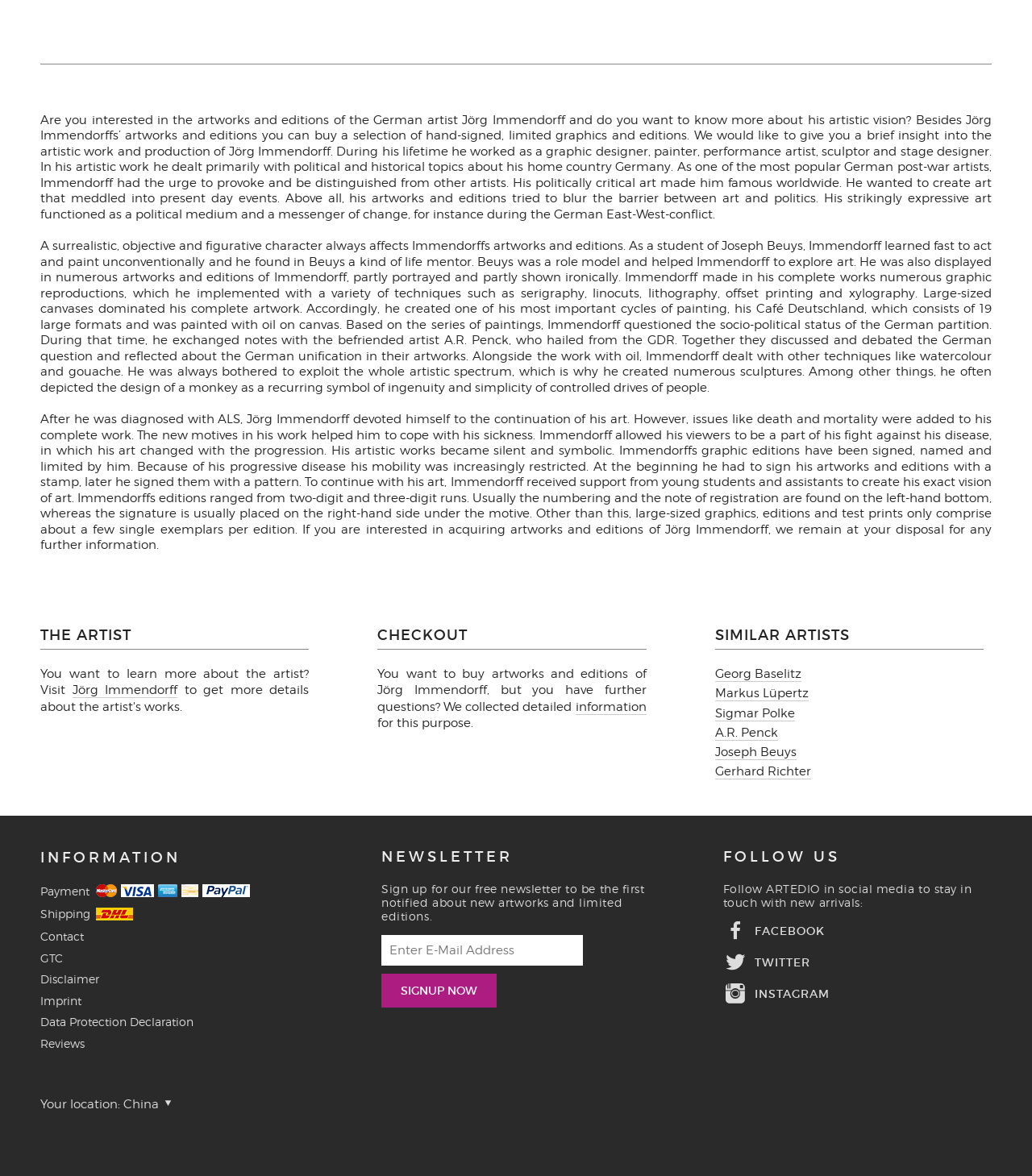What is the theme of Jörg Immendorff's artworks?
Using the information from the image, answer the question thoroughly.

According to the webpage, Jörg Immendorff's artworks primarily dealt with political and historical topics about his home country Germany, and he wanted to create art that meddled into present day events.